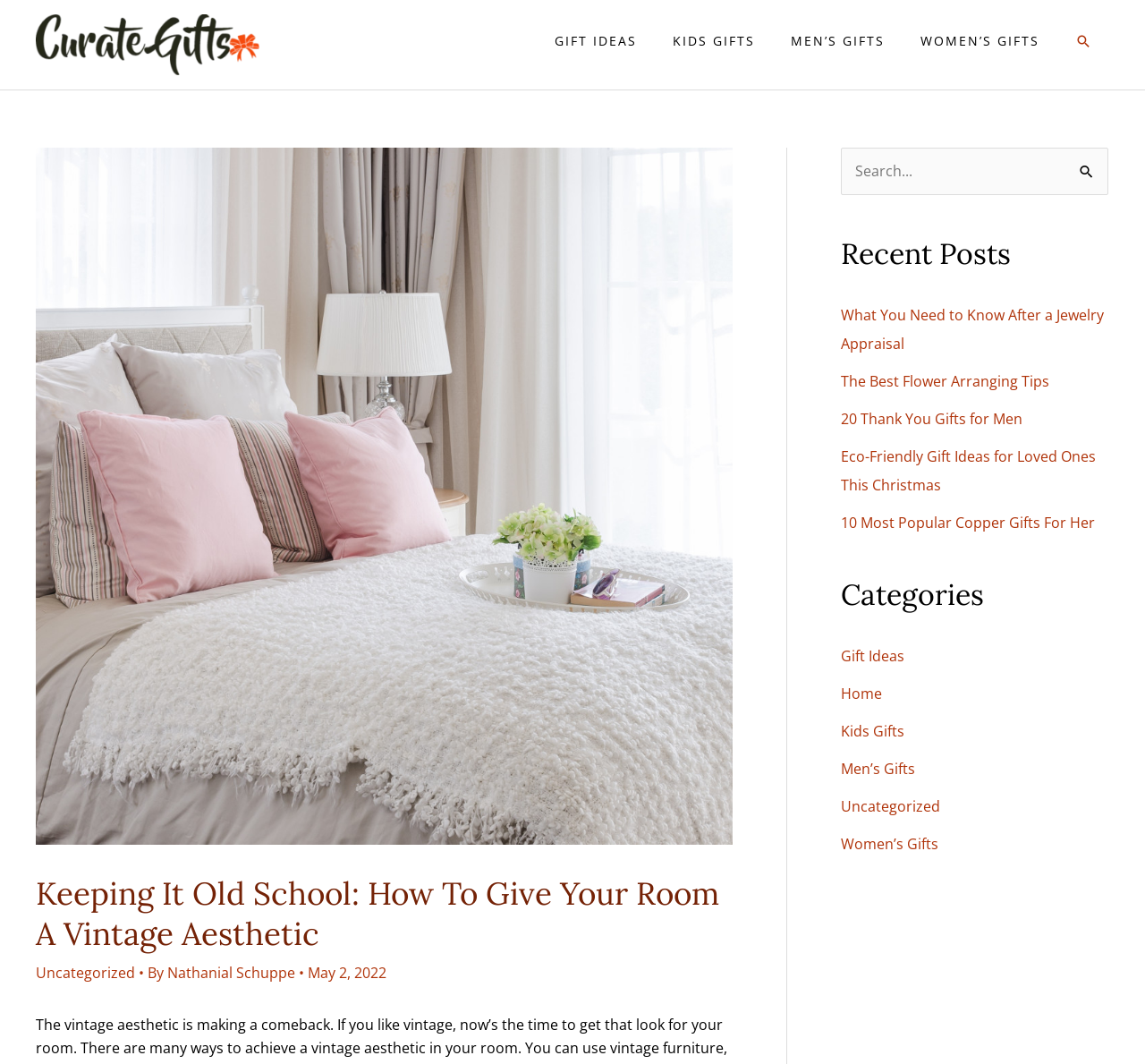Please find the bounding box coordinates of the element's region to be clicked to carry out this instruction: "Browse the 'Categories' section".

[0.734, 0.542, 0.968, 0.807]